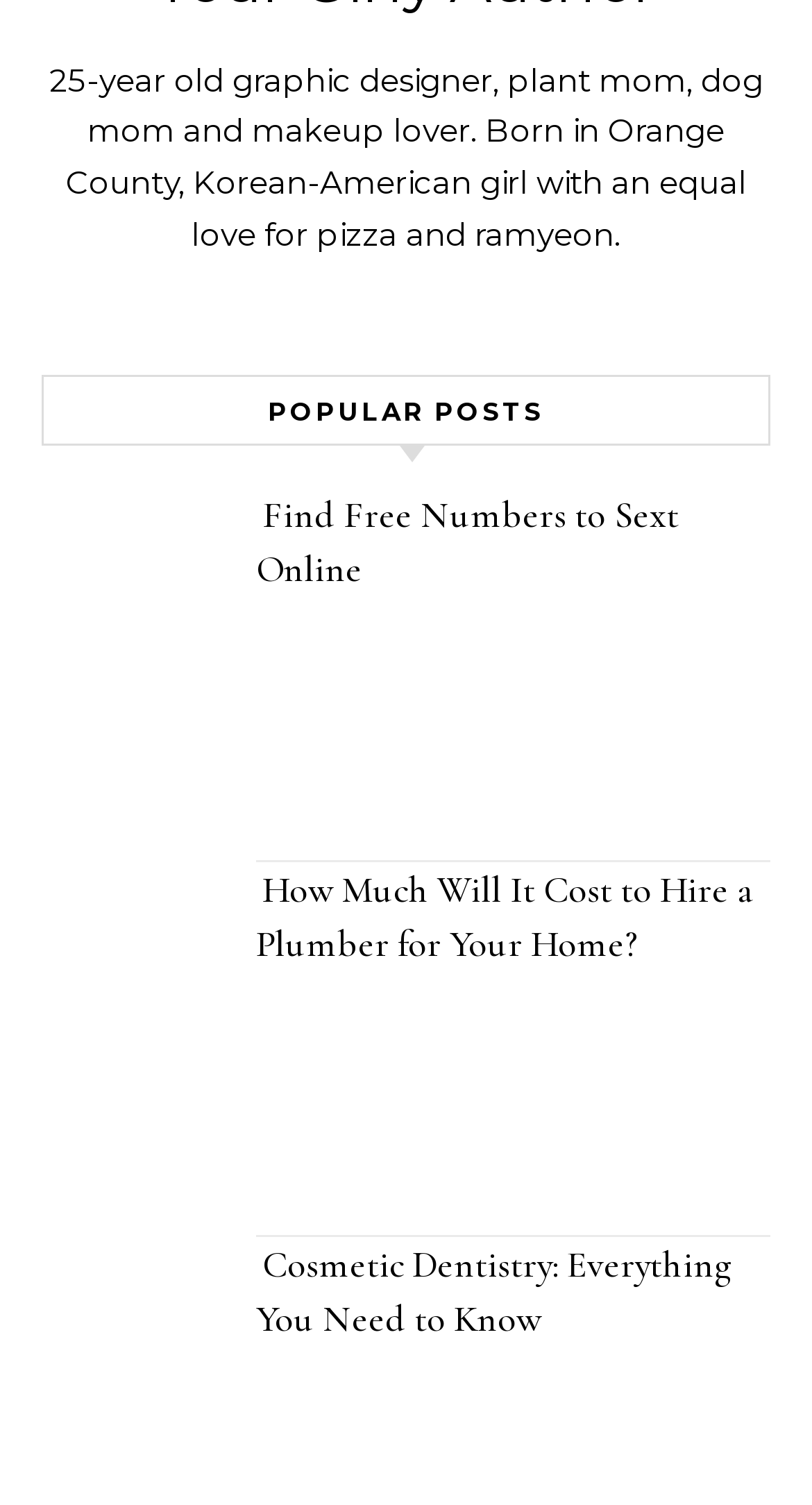Answer this question using a single word or a brief phrase:
What is the occupation of the person described?

Graphic designer